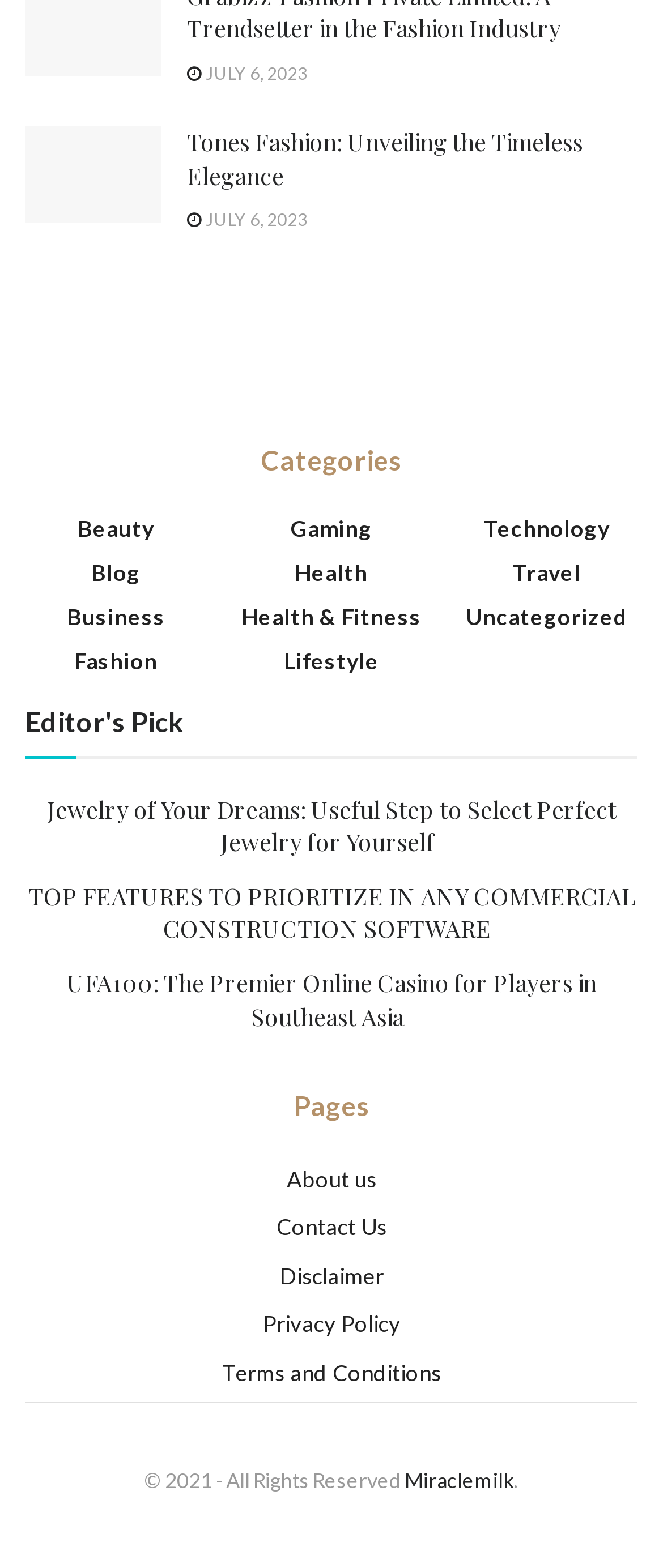From the image, can you give a detailed response to the question below:
What is the name of the company mentioned in the first article?

I looked at the first article section and found the company name 'Grabizz Fashion Private Limited' mentioned in the heading and the link.